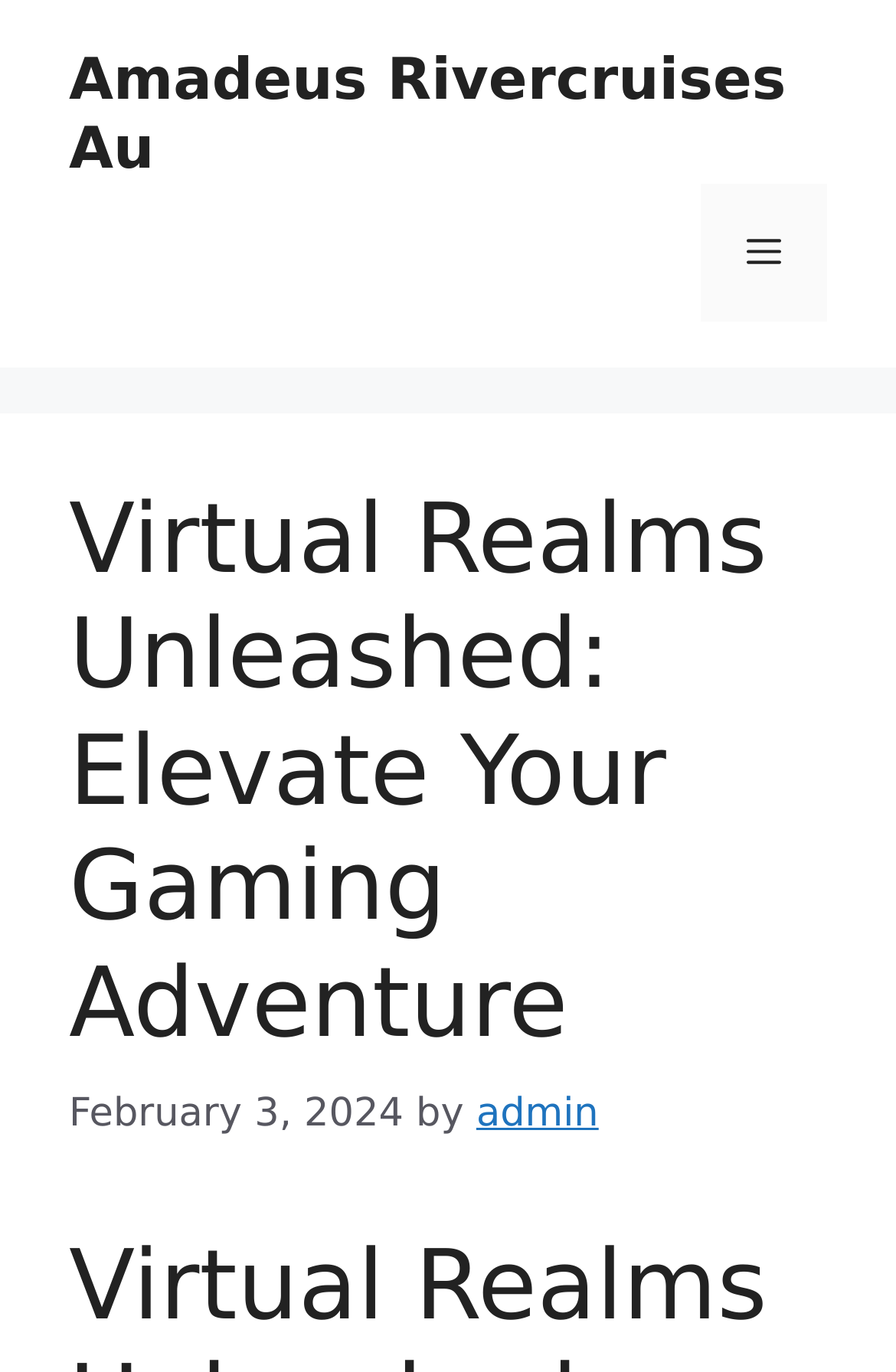Find the bounding box of the element with the following description: "Menu". The coordinates must be four float numbers between 0 and 1, formatted as [left, top, right, bottom].

[0.782, 0.134, 0.923, 0.234]